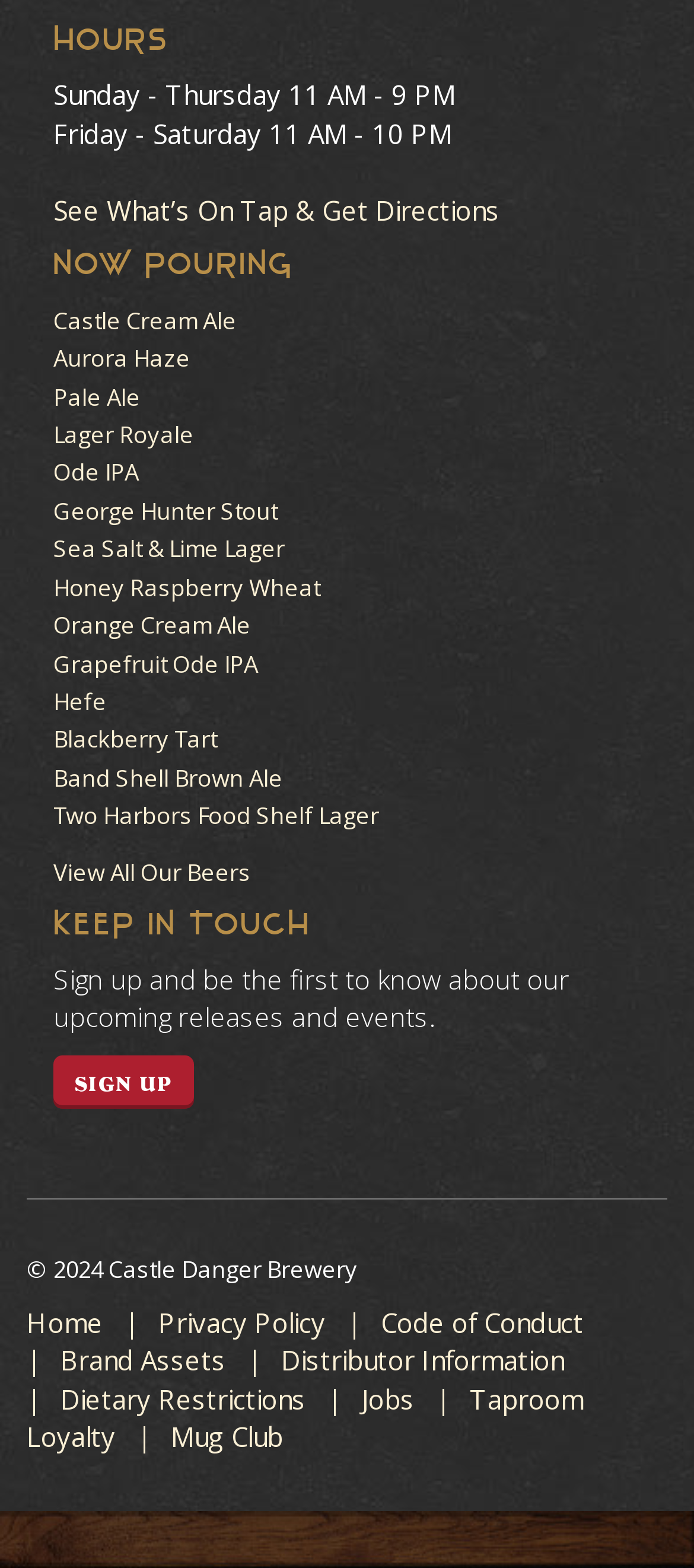Identify the bounding box coordinates of the section to be clicked to complete the task described by the following instruction: "Sign up for updates". The coordinates should be four float numbers between 0 and 1, formatted as [left, top, right, bottom].

[0.077, 0.673, 0.279, 0.708]